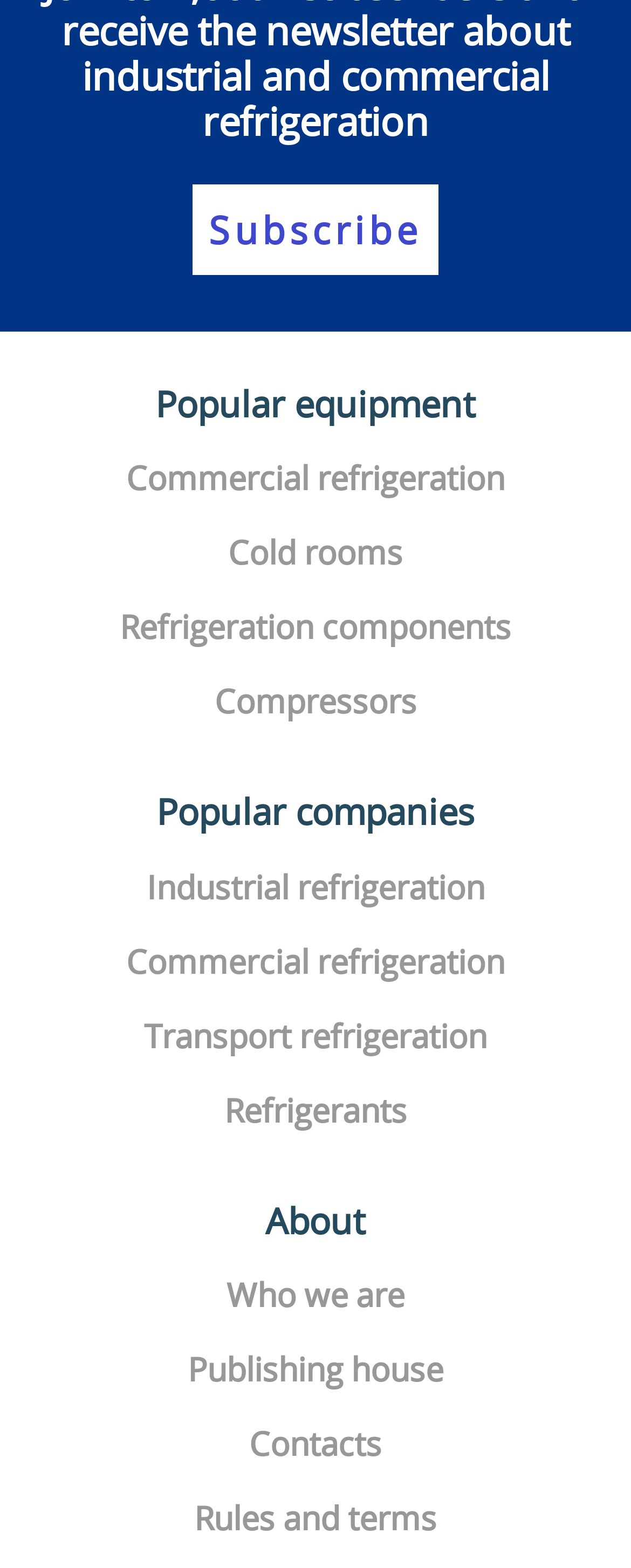Locate the bounding box coordinates of the area that needs to be clicked to fulfill the following instruction: "Read about who we are". The coordinates should be in the format of four float numbers between 0 and 1, namely [left, top, right, bottom].

[0.359, 0.812, 0.641, 0.84]